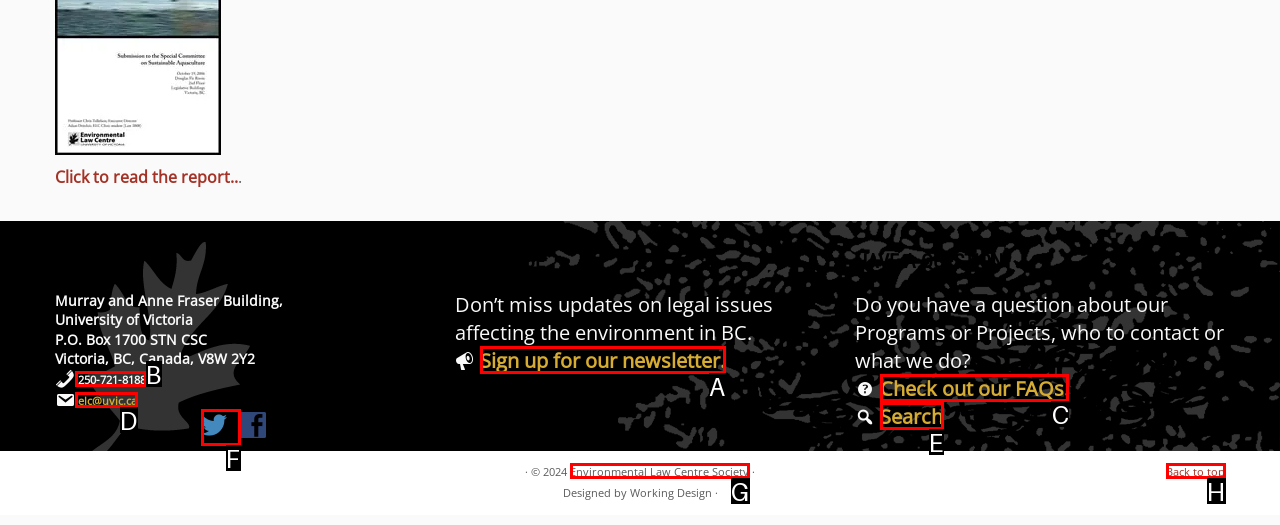Identify the appropriate choice to fulfill this task: Check out our FAQs
Respond with the letter corresponding to the correct option.

C